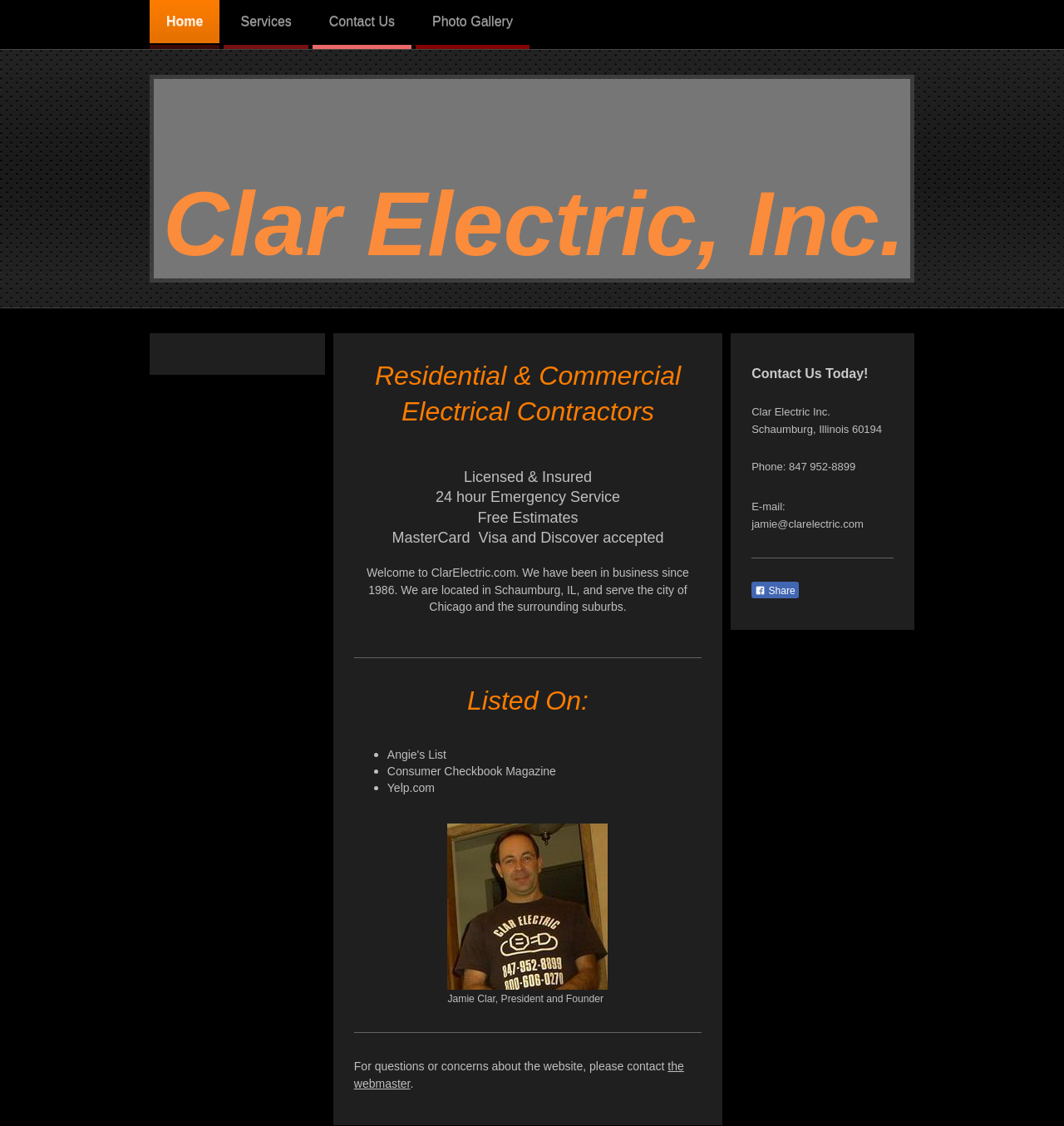Find the bounding box coordinates corresponding to the UI element with the description: "the webmaster". The coordinates should be formatted as [left, top, right, bottom], with values as floats between 0 and 1.

[0.333, 0.941, 0.643, 0.968]